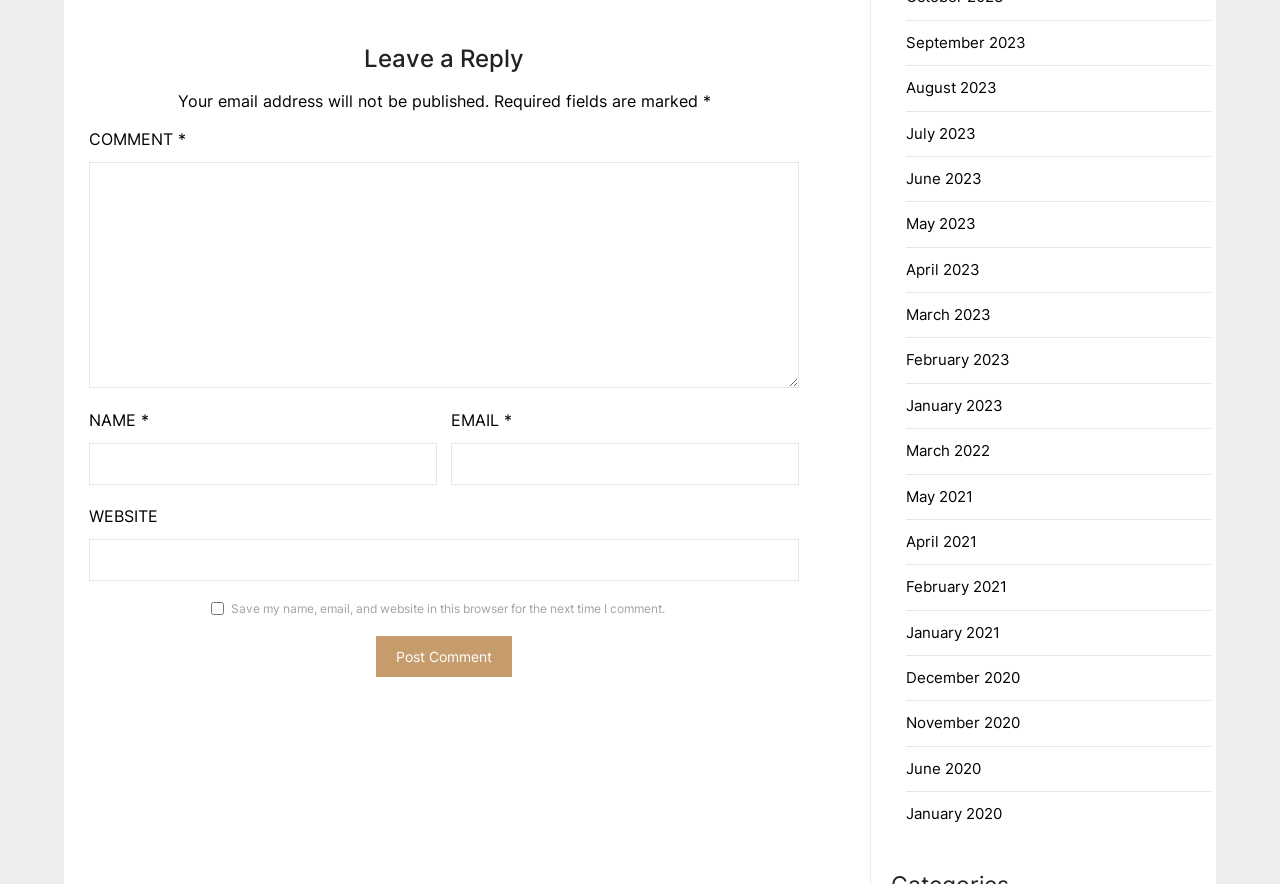Please predict the bounding box coordinates of the element's region where a click is necessary to complete the following instruction: "Enter your name". The coordinates should be represented by four float numbers between 0 and 1, i.e., [left, top, right, bottom].

[0.07, 0.501, 0.341, 0.549]